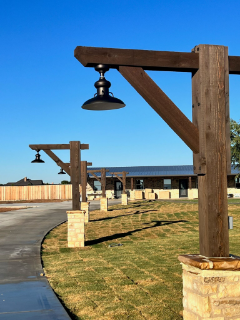Please answer the following question using a single word or phrase: 
What is the color of the sky in the image?

Blue